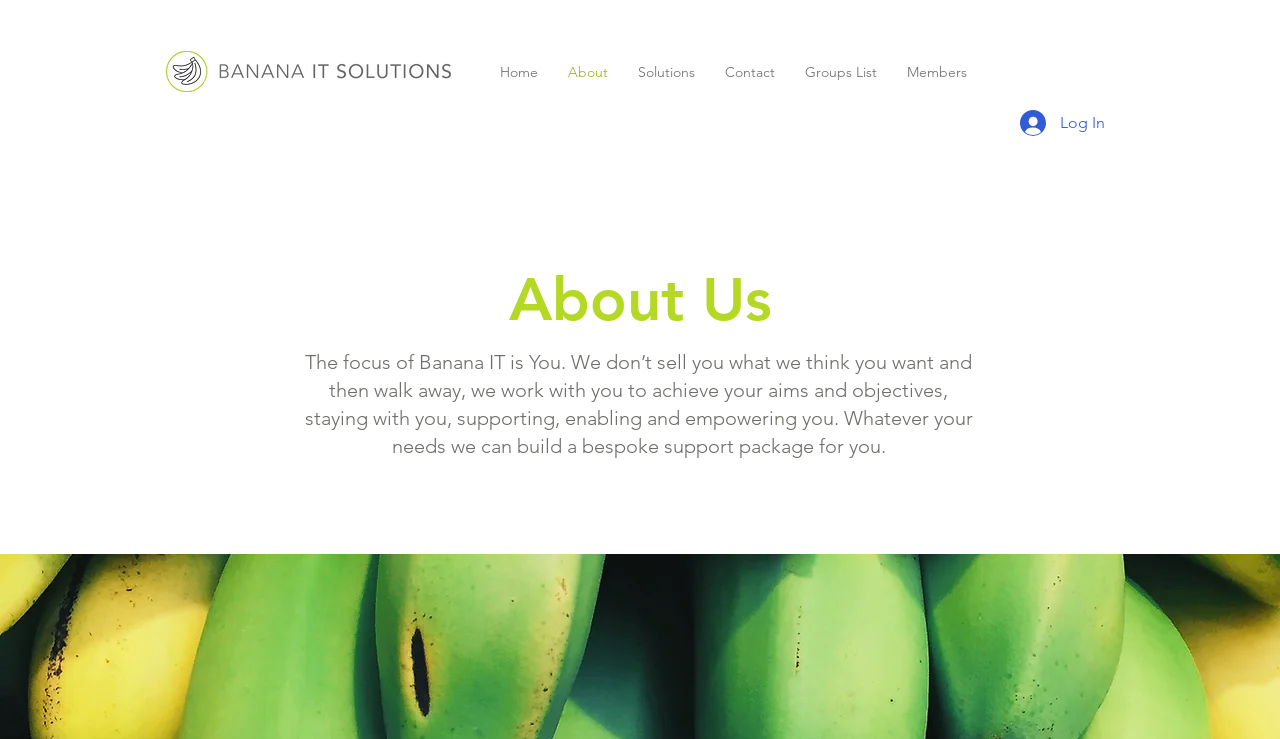Identify the bounding box coordinates for the UI element that matches this description: "Solutions".

[0.486, 0.064, 0.554, 0.131]